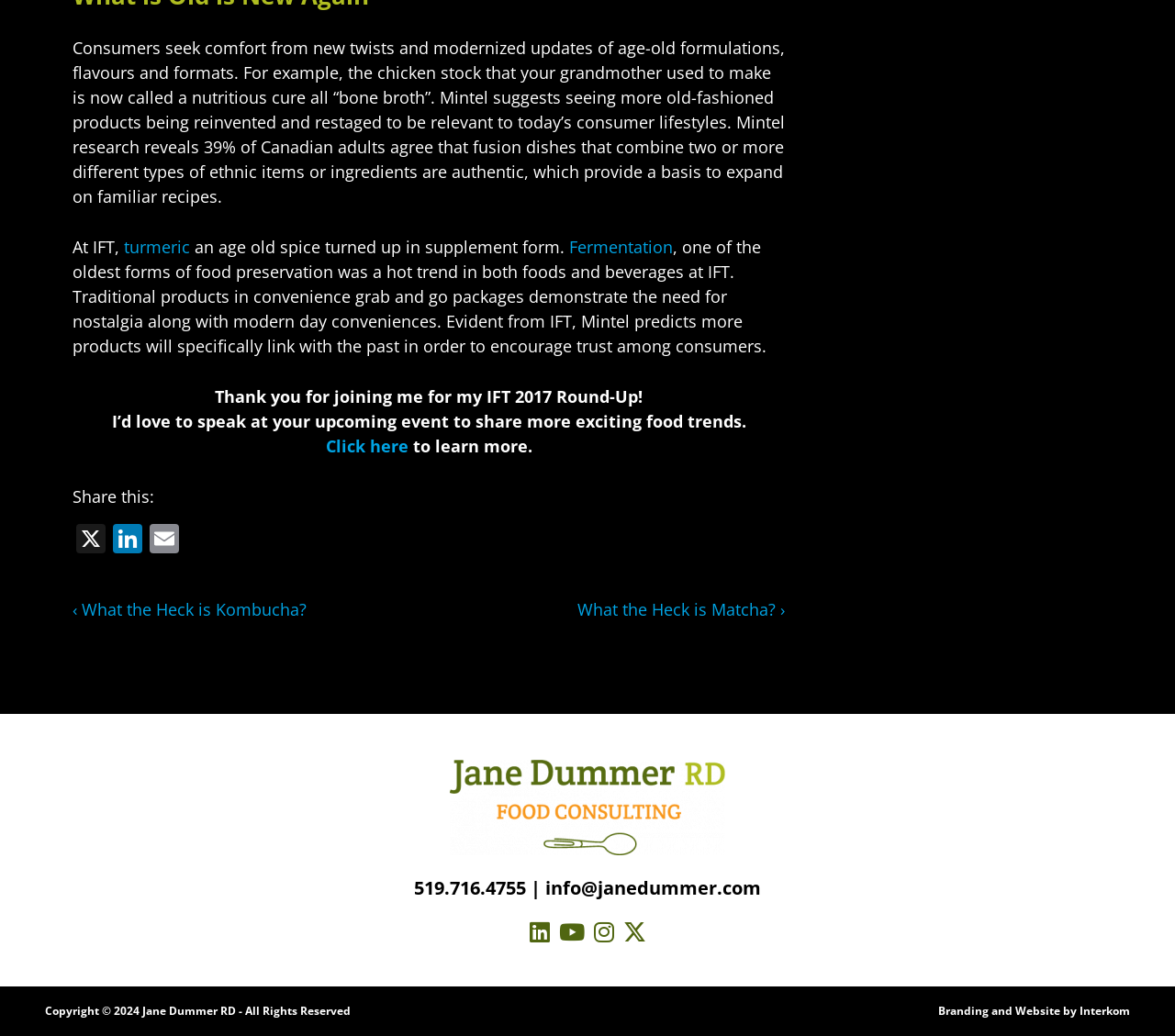Identify the bounding box of the UI element that matches this description: "[ subject ]".

None